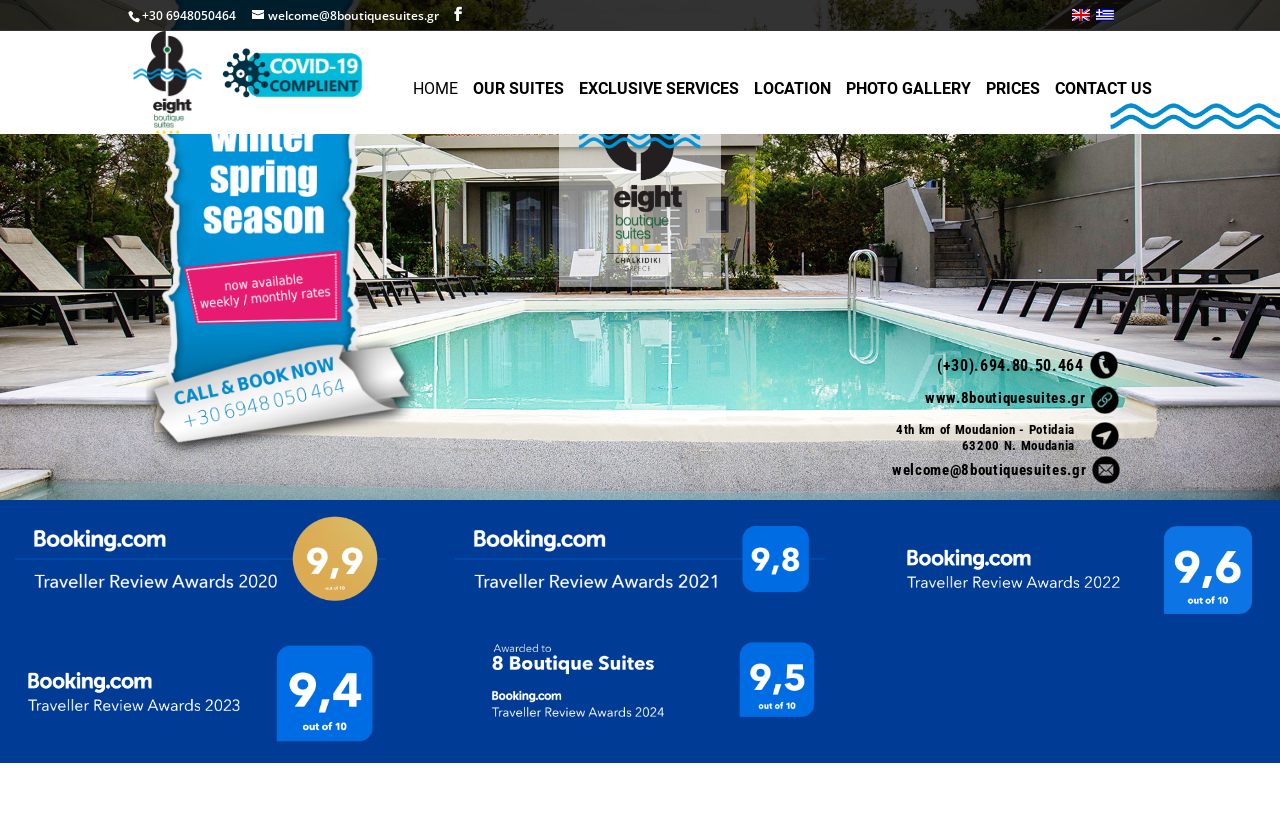Determine the coordinates of the bounding box for the clickable area needed to execute this instruction: "Send an email".

[0.197, 0.008, 0.343, 0.029]